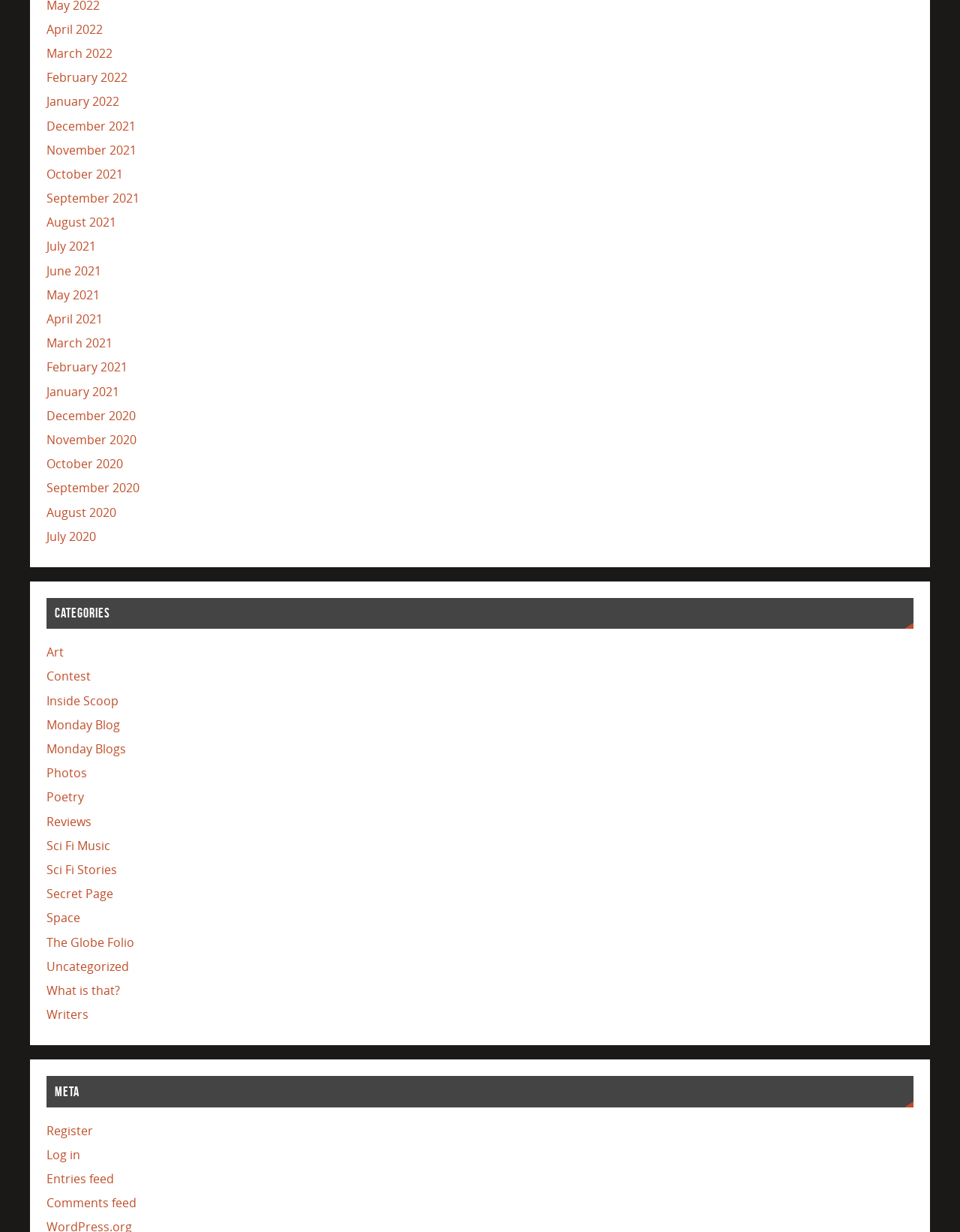Please provide the bounding box coordinates for the element that needs to be clicked to perform the following instruction: "Register for an account". The coordinates should be given as four float numbers between 0 and 1, i.e., [left, top, right, bottom].

[0.048, 0.911, 0.097, 0.924]